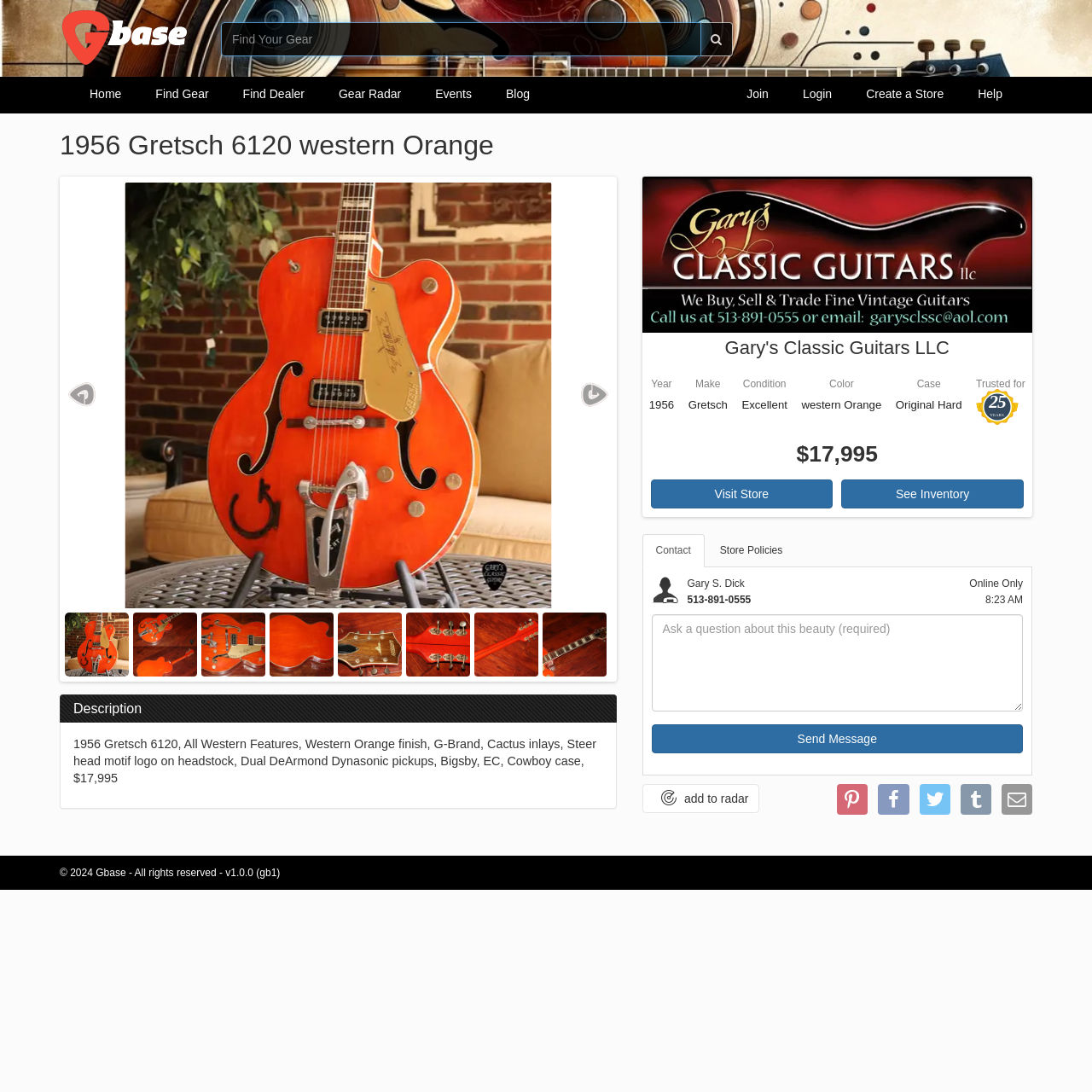Could you indicate the bounding box coordinates of the region to click in order to complete this instruction: "Read recent post 'Family Friday #15 Vacation'".

None